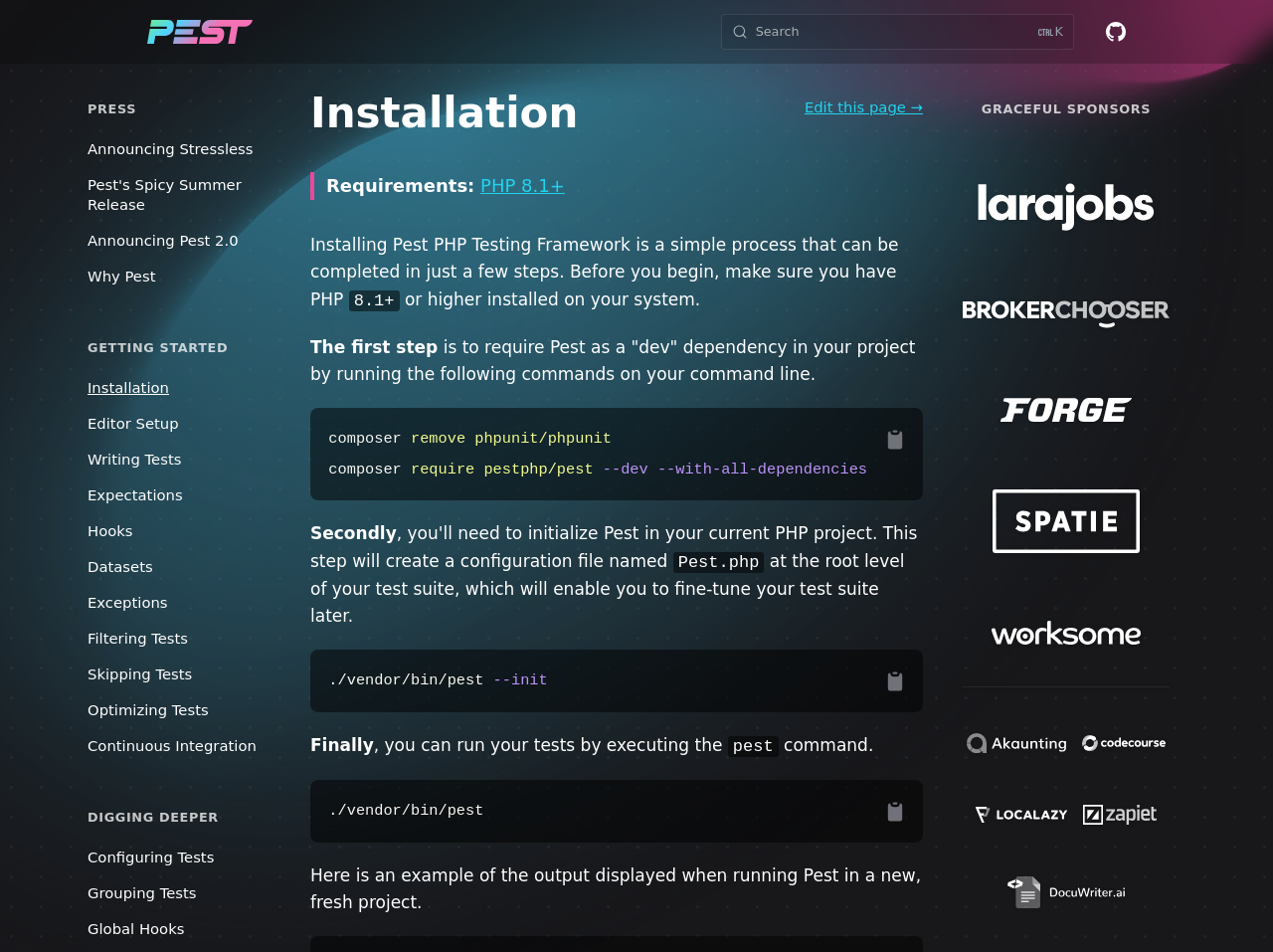From the image, can you give a detailed response to the question below:
What is the purpose of running the 'pest' command?

In the 'Finally' section, it is mentioned that running the 'pest' command will execute the tests.